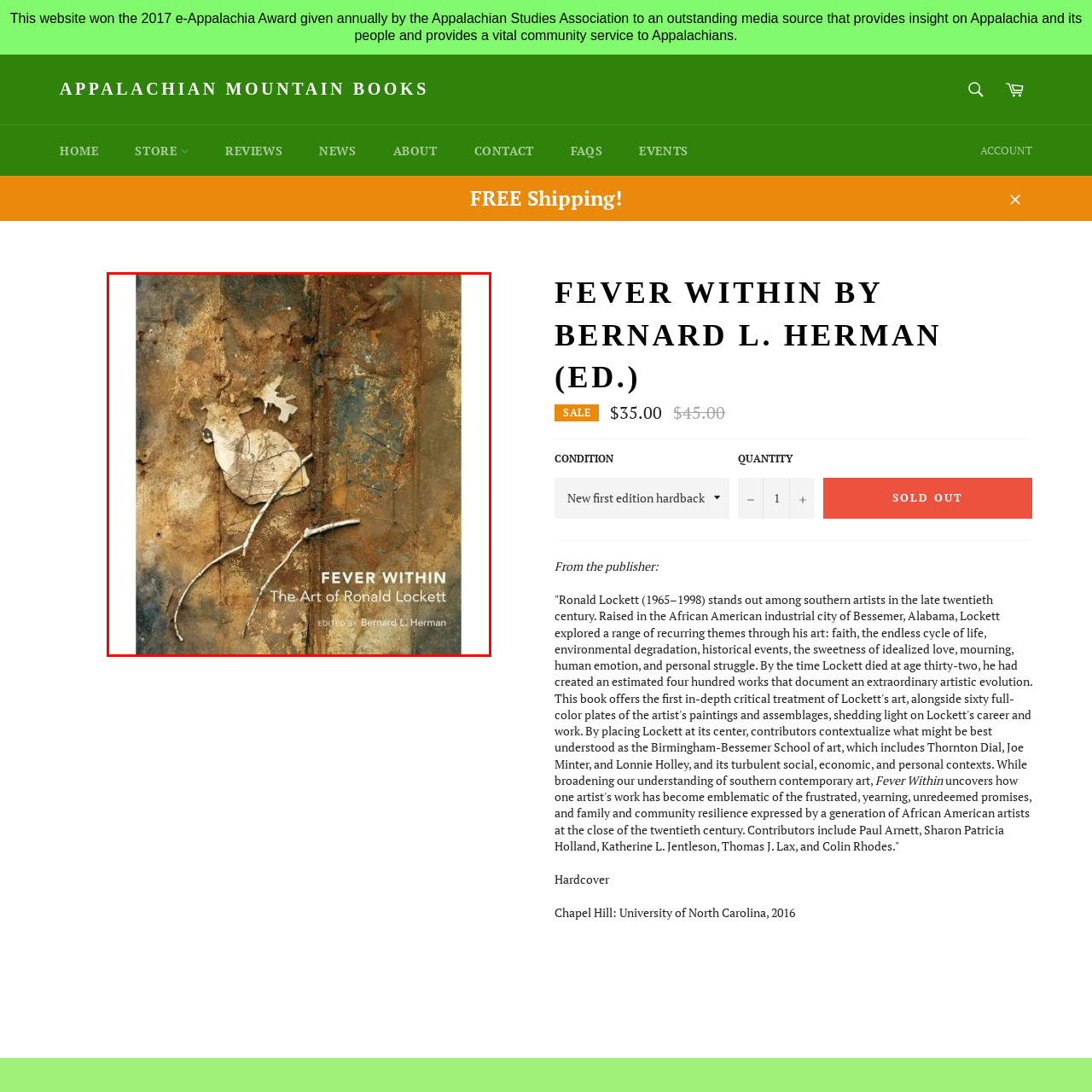What is the title of the book that provides an in-depth analysis of Ronald Lockett's artistic journey?
Focus on the image inside the red bounding box and offer a thorough and detailed answer to the question.

The caption states that the book 'Fever Within: The Art of Ronald Lockett' provides an in-depth analysis of Ronald Lockett's artistic journey, making 'Fever Within' the title of the book that does so.